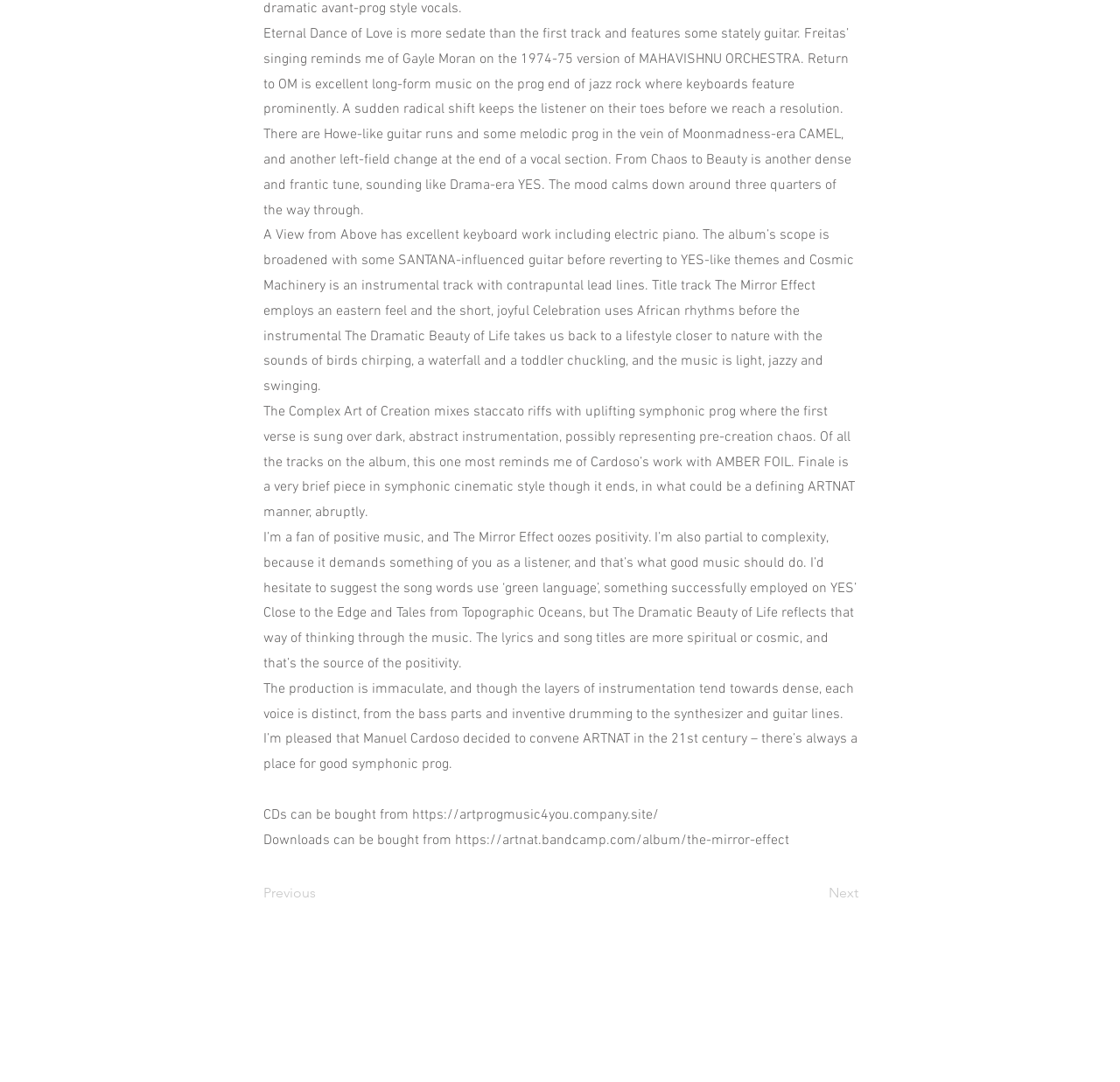Calculate the bounding box coordinates of the UI element given the description: "Long Island, NY Employment".

None